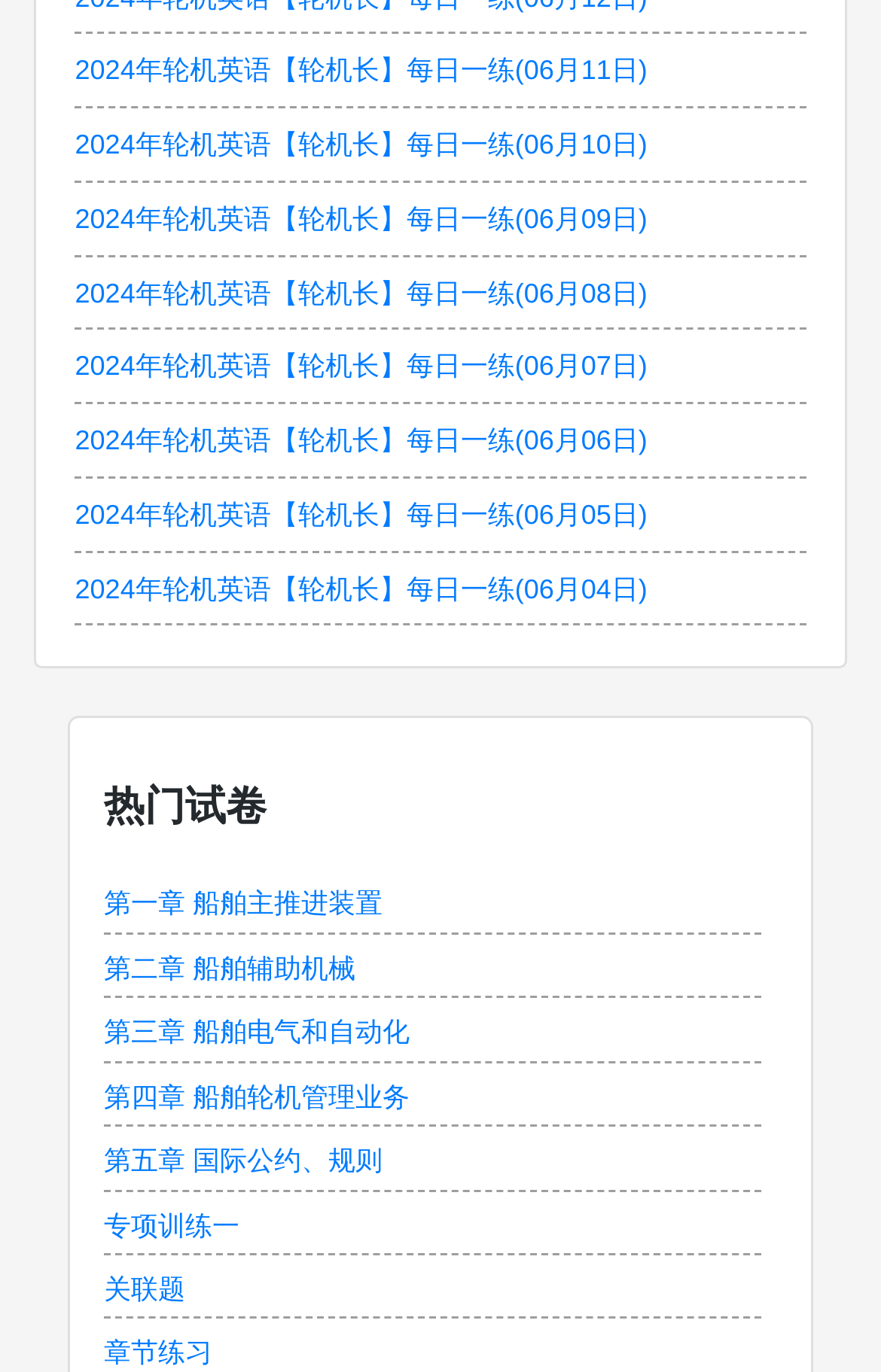Answer the question with a single word or phrase: 
How many chapter links are there?

5